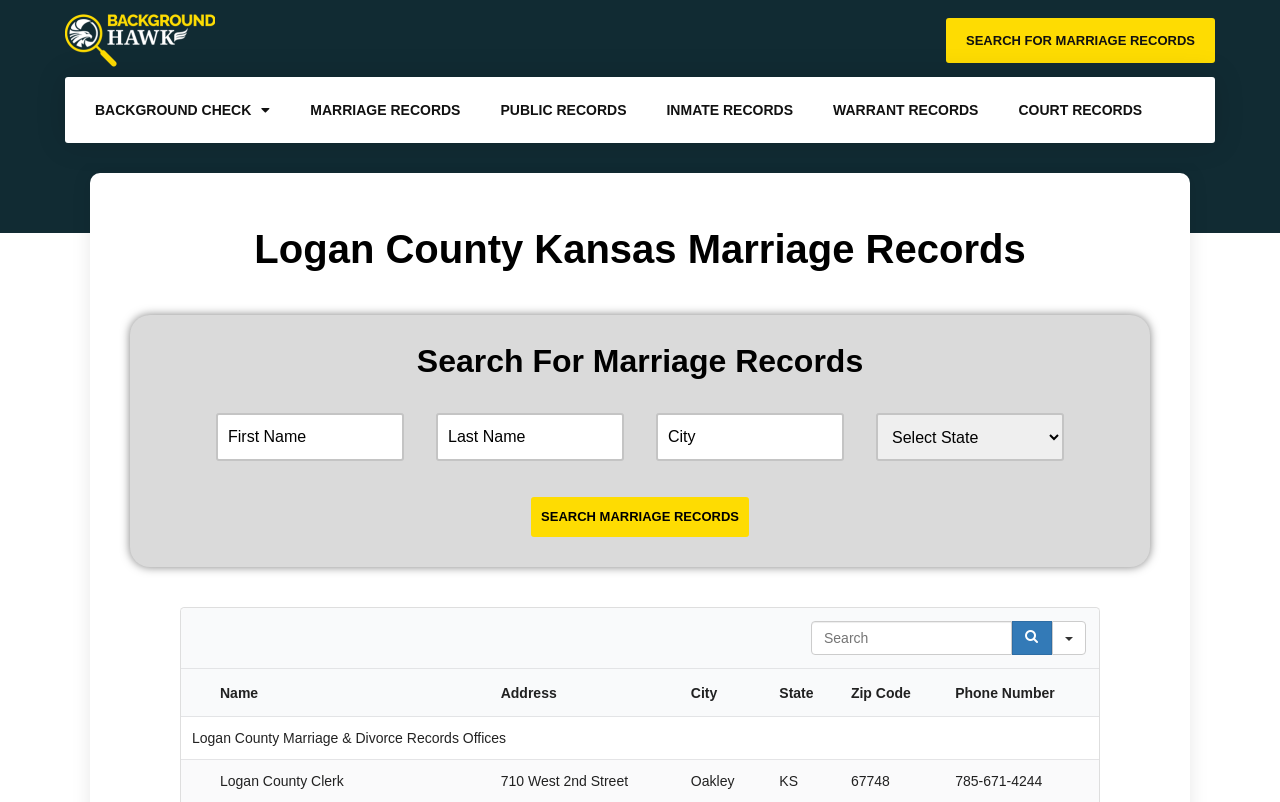Locate the bounding box coordinates of the element to click to perform the following action: 'Learn about corporate loans'. The coordinates should be given as four float values between 0 and 1, in the form of [left, top, right, bottom].

None